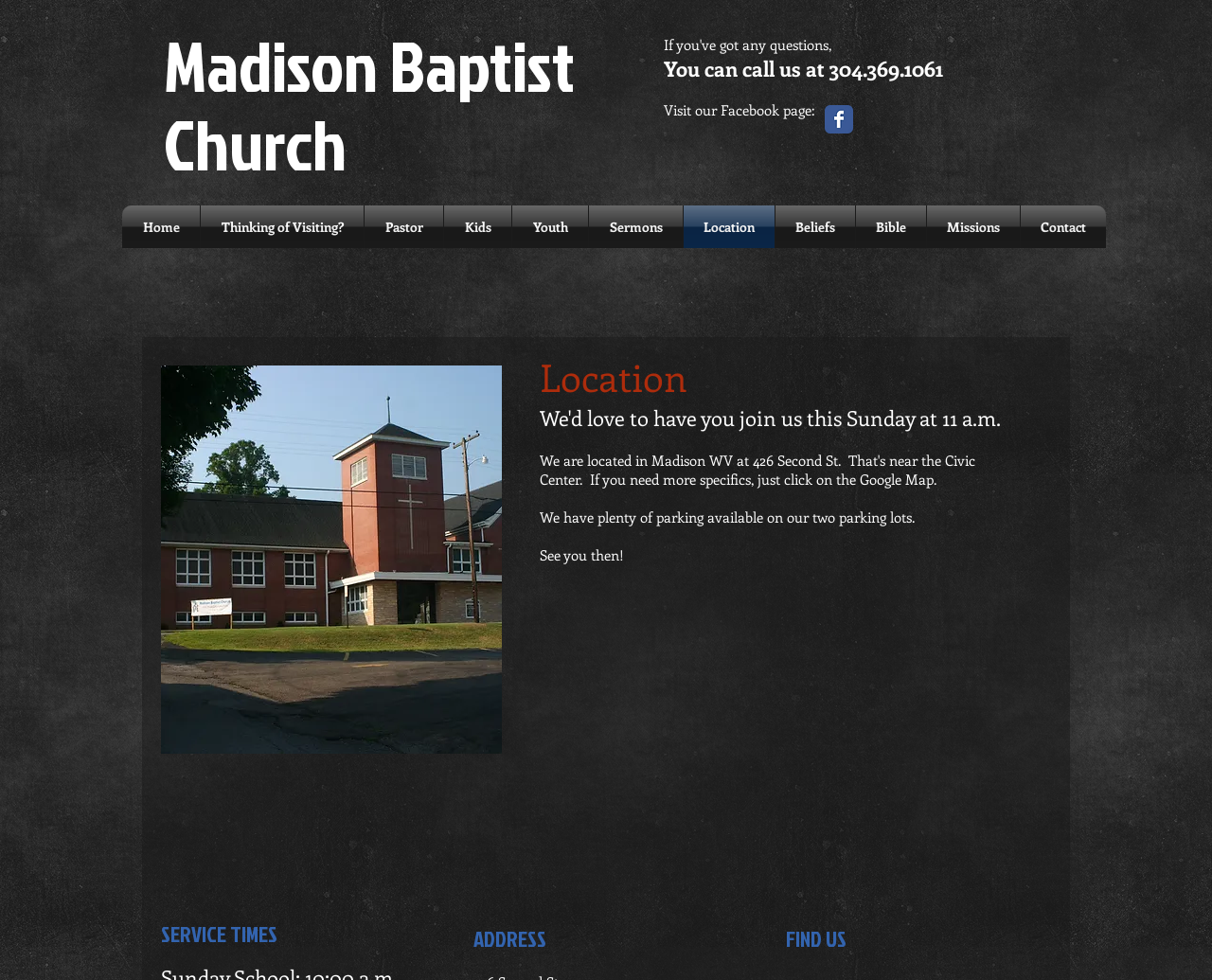Offer a meticulous description of the webpage's structure and content.

The webpage is about Madison Baptist Church, with a prominent heading at the top left corner. Below the heading, there is a section with contact information, including a phone number and a link to the church's Facebook page, accompanied by a Facebook icon. 

To the right of the contact information, there is a navigation menu with links to various sections of the website, such as Home, Thinking of Visiting?, Pastor, Kids, Youth, Sermons, Location, Beliefs, Bible, Missions, and Contact.

Below the navigation menu, there is a main content area that takes up most of the page. At the top of this area, there is an image, followed by a heading that says "Location". Below the heading, there is a brief description of the church's parking facilities, and a message that says "See you then!".

Further down, there is an embedded Google Maps iframe, which displays the church's location. At the bottom of the page, there are three headings: "SERVICE TIMES", "ADDRESS", and "FIND US", which are likely to provide more information about the church's services and location.